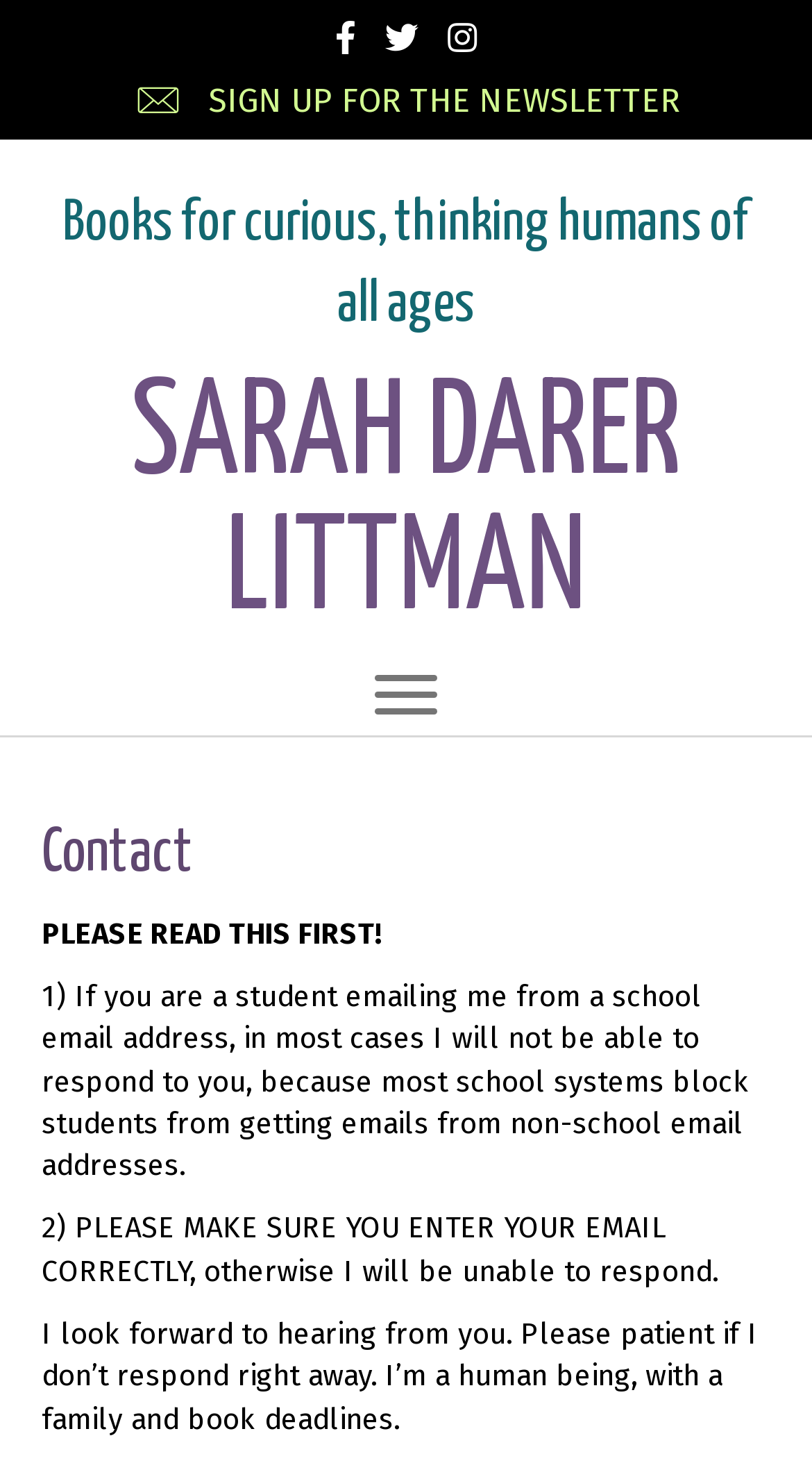Write an extensive caption that covers every aspect of the webpage.

This webpage is about contacting Sarah Darer Littman, an author. At the top, there is a button to sign up for a newsletter, with the text "SIGN UP FOR THE NEWSLETTER" written in a prominent font. Below this, there are two headings: "Books for curious, thinking humans of all ages" and "SARAH DARER LITTMAN", with the latter being a link. 

On the right side of the page, there is a menu button. Below the menu button, the main content of the page begins. The first heading is "Contact", followed by a notice that reads "PLEASE READ THIS FIRST!" and then three paragraphs of text. The first paragraph explains that the author may not be able to respond to emails from school email addresses. The second paragraph asks users to enter their email correctly so that the author can respond. The third paragraph is a message from the author, asking users to be patient when waiting for a response.